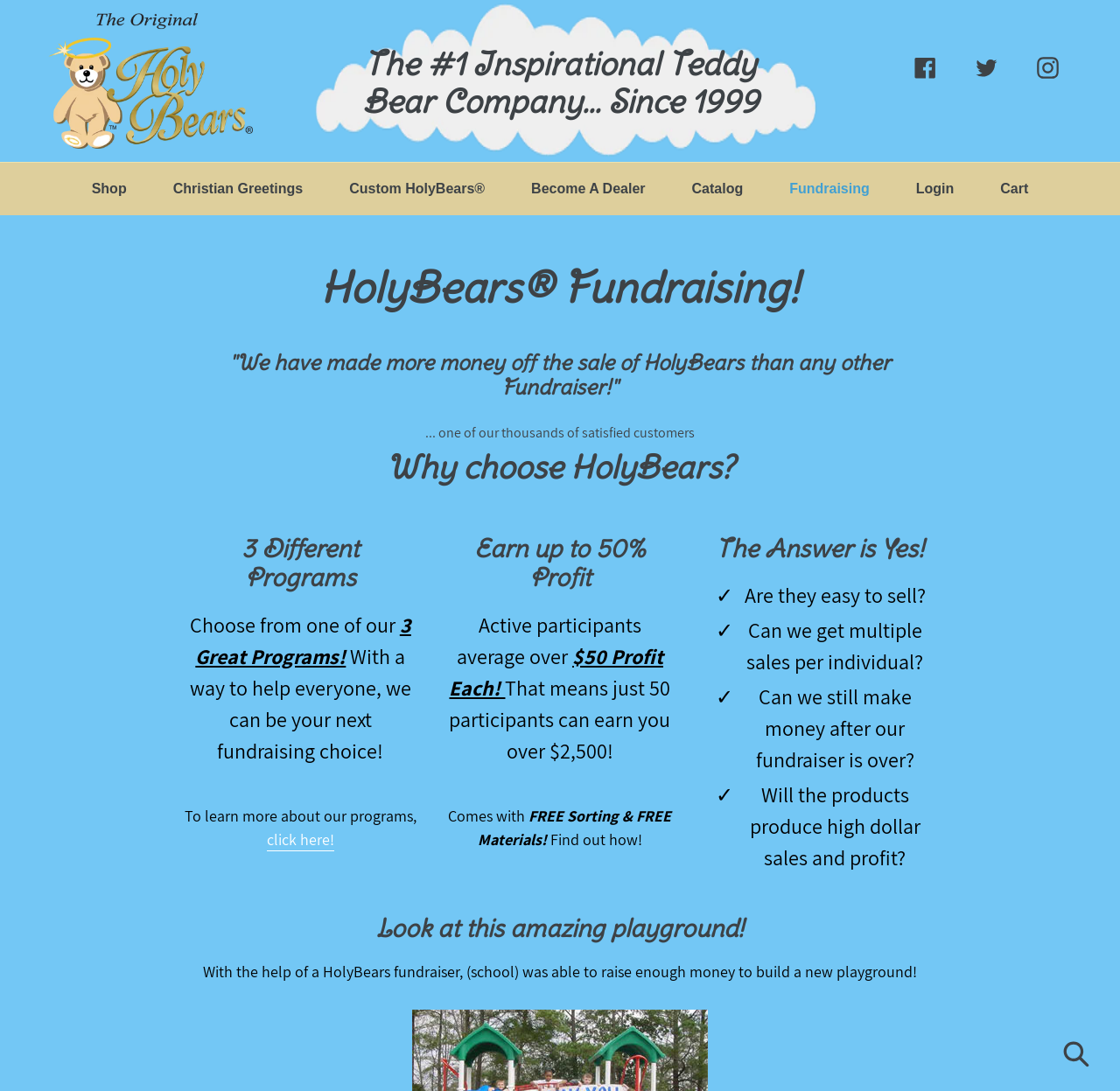Use the information in the screenshot to answer the question comprehensively: How much profit can active participants average?

The answer can be found in the StaticText element 'Active participants average over $50 Profit Each!' which is a child of the Root Element.